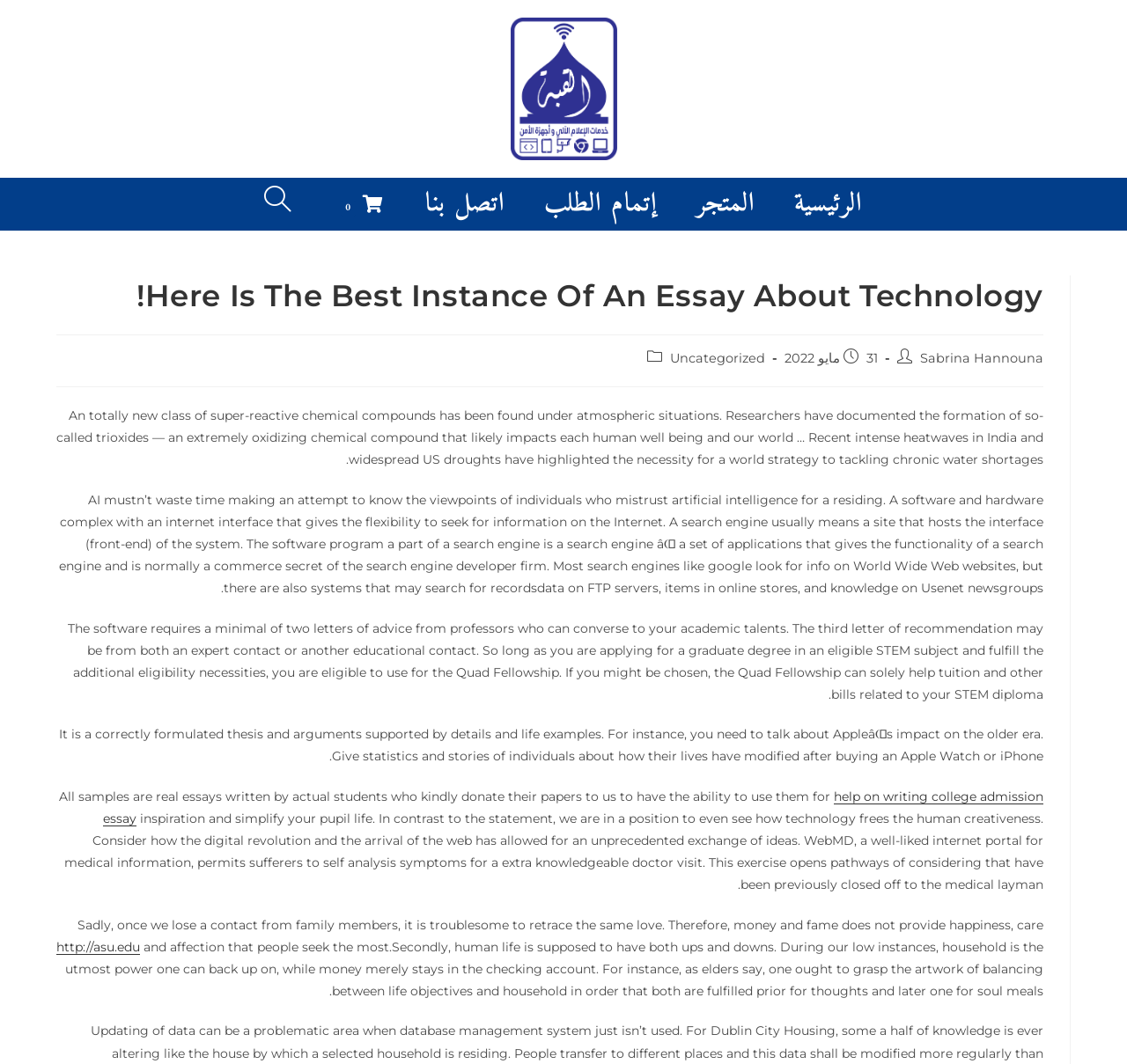What is the topic of the article?
Answer the question based on the image using a single word or a brief phrase.

Technology